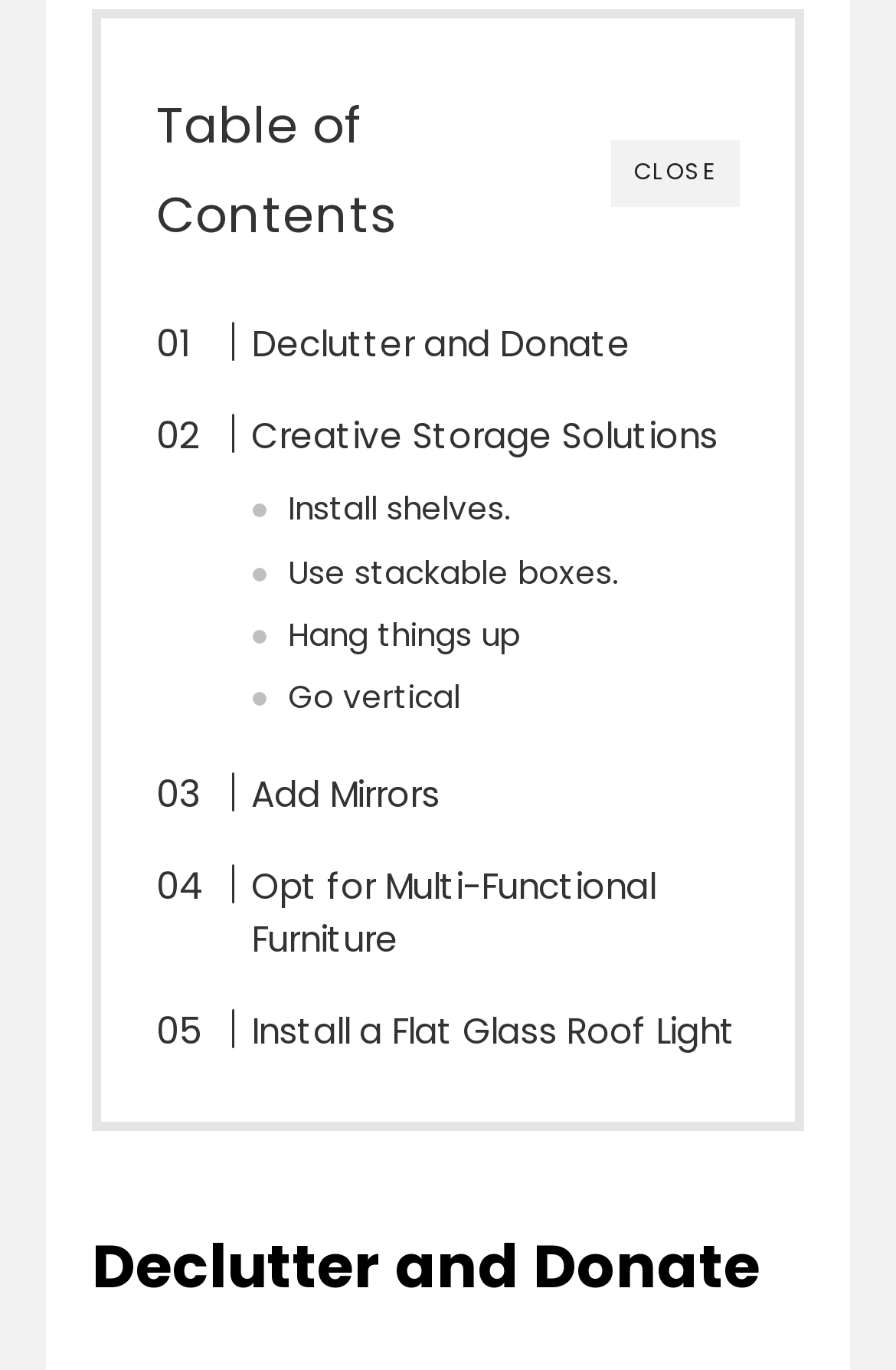Locate the bounding box coordinates of the clickable area to execute the instruction: "Visit the 'Declutter and Donate' page". Provide the coordinates as four float numbers between 0 and 1, represented as [left, top, right, bottom].

[0.228, 0.232, 0.703, 0.271]